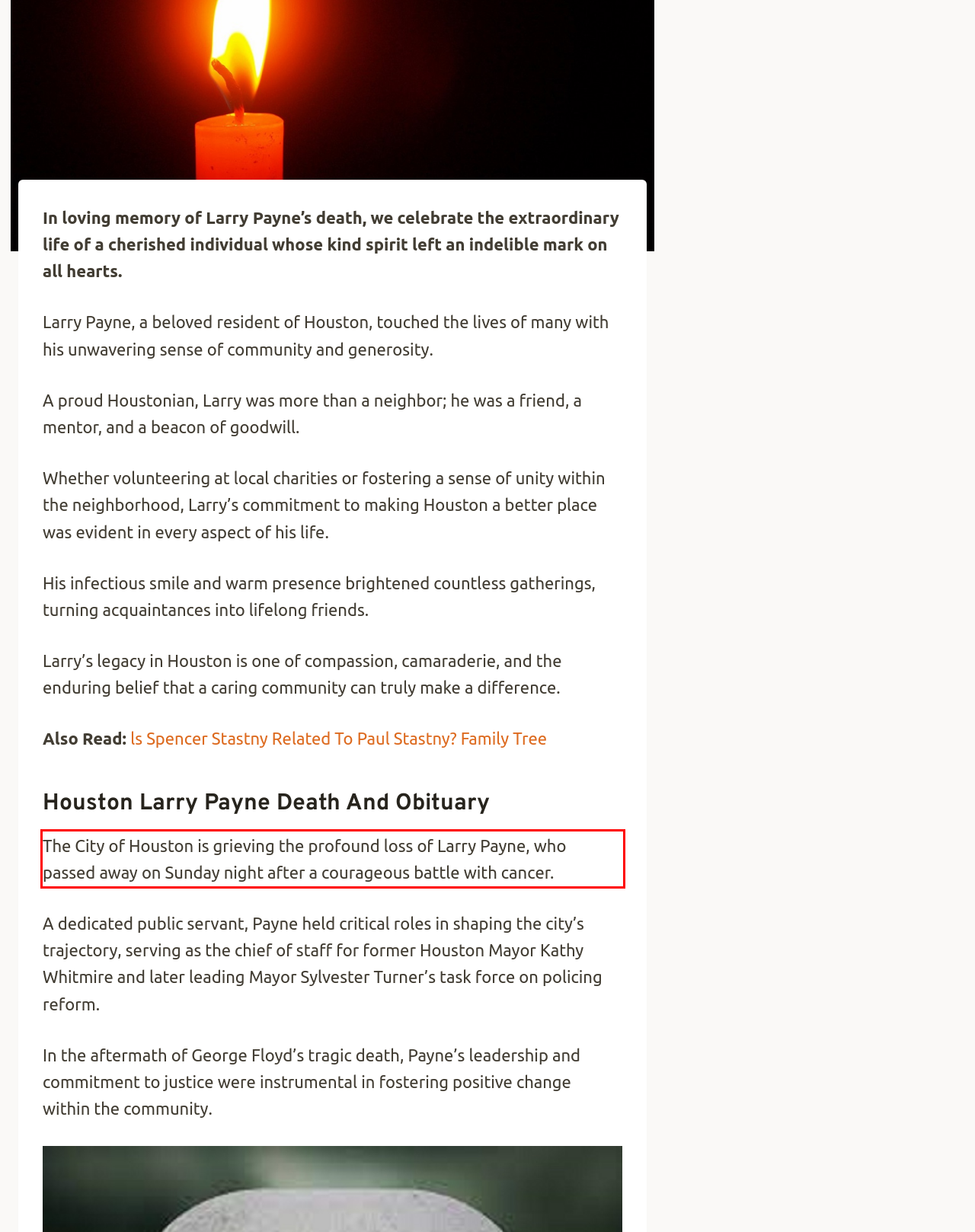Given a webpage screenshot, locate the red bounding box and extract the text content found inside it.

The City of Houston is grieving the profound loss of Larry Payne, who passed away on Sunday night after a courageous battle with cancer.